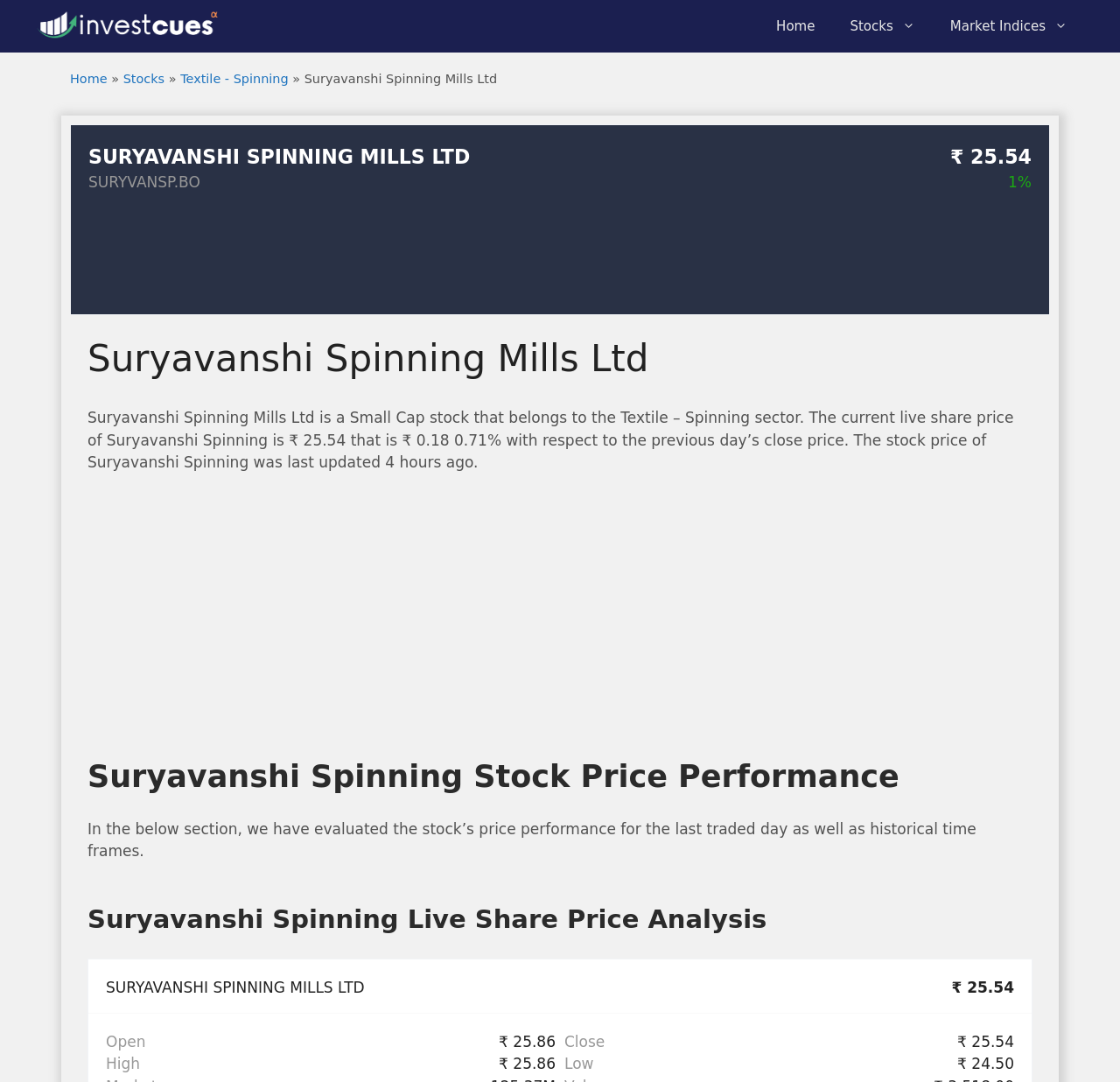Please find the top heading of the webpage and generate its text.

Suryavanshi Spinning Mills Ltd